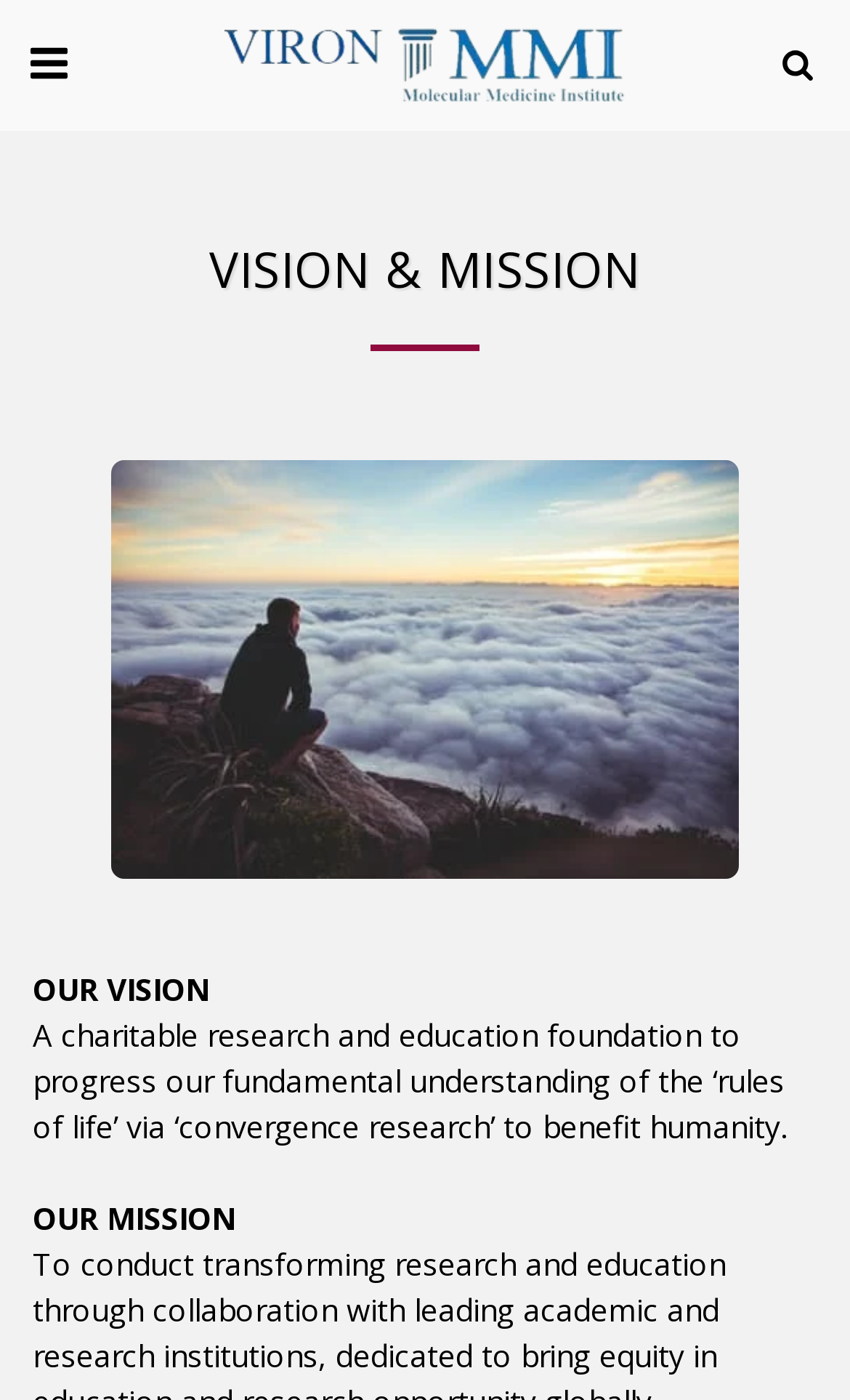Using the provided element description "Viron Molecular Medicine Institute", determine the bounding box coordinates of the UI element.

[0.226, 0.0, 0.774, 0.092]